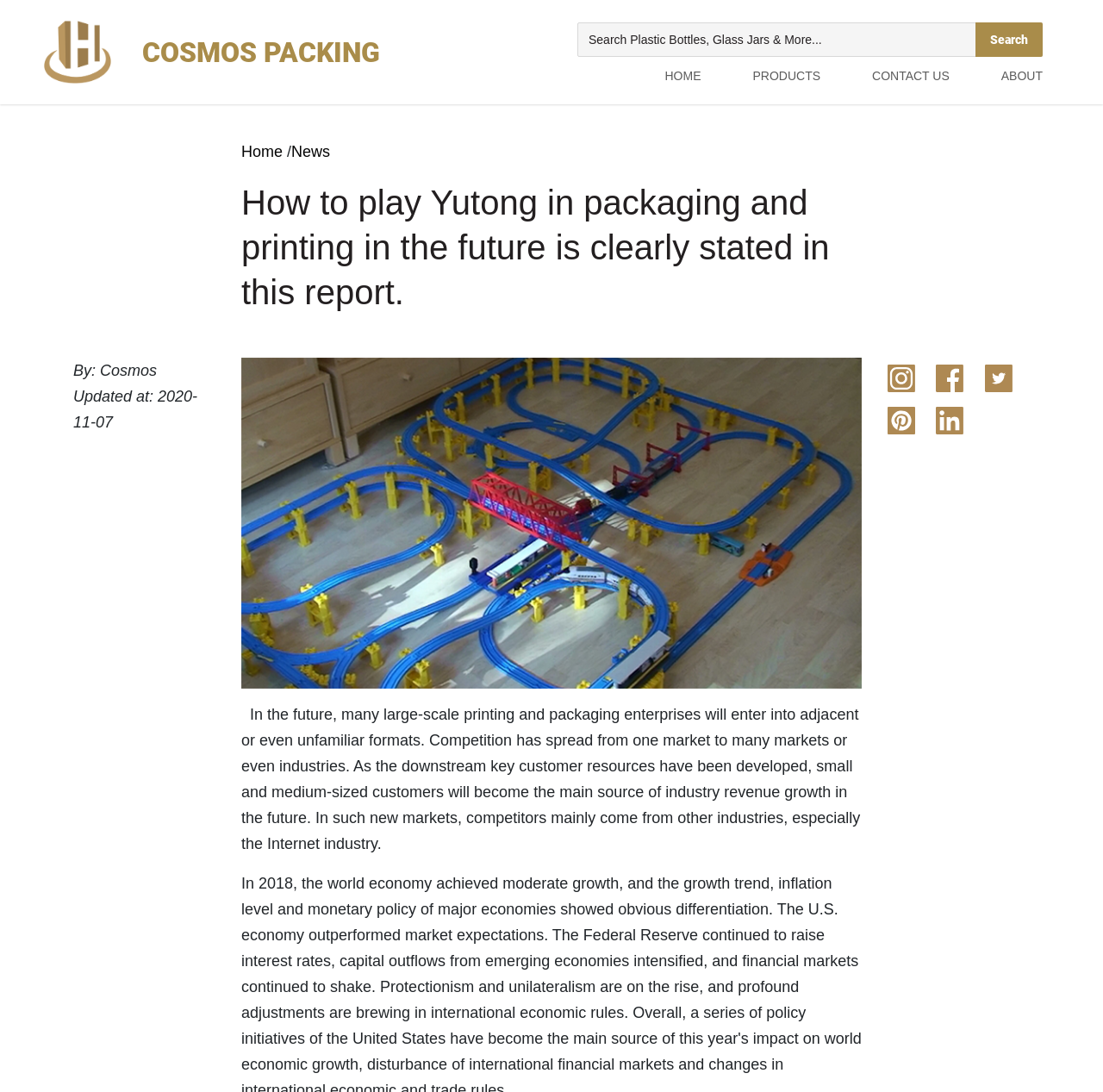Identify the bounding box coordinates of the element to click to follow this instruction: 'Click the 'HOME' link'. Ensure the coordinates are four float values between 0 and 1, provided as [left, top, right, bottom].

[0.603, 0.052, 0.636, 0.087]